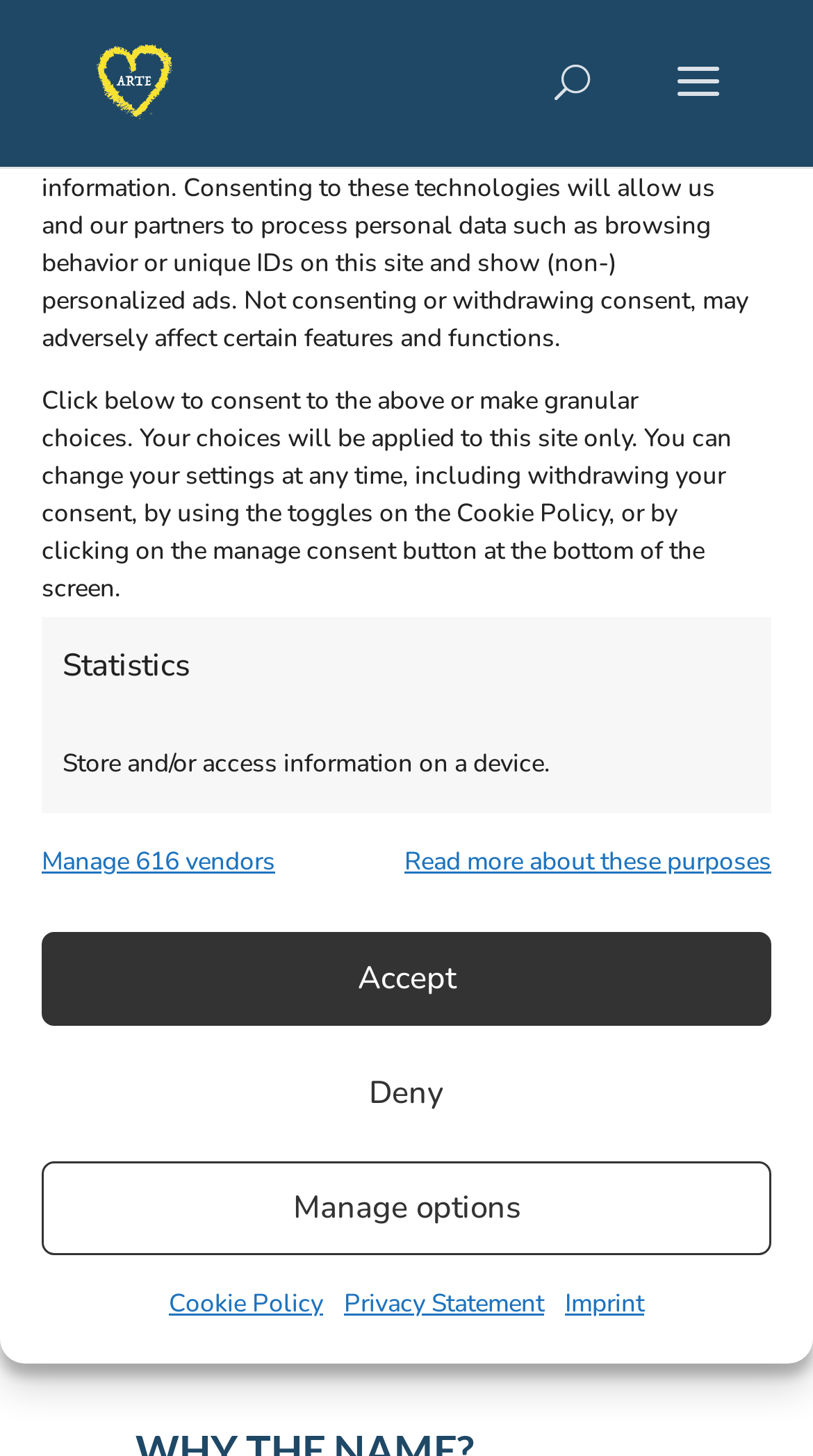Produce an elaborate caption capturing the essence of the webpage.

The webpage is about El Arte Es Amor Productions, a company founded by Adam Toporek, which focuses on fiction, film, and music. At the top of the page, there is a dialog box titled "Manage your privacy" that takes up most of the screen. This dialog box contains a lengthy text explaining how the website uses technologies like cookies to store and access device information, and how users can consent to or withdraw from these technologies. Below this text, there are several buttons and links, including "Accept", "Deny", and "Manage options", which allow users to customize their privacy settings.

Below the dialog box, there is a link to Adam Toporek's profile, accompanied by a small image. On the top-right corner of the page, there is a search bar. The main content of the page is divided into sections, with a heading "EL ARTE ES AMOR PRODUCTIONS" in the middle of the page. Below this heading, there are three paragraphs of text that describe the mission and goals of El Arte Es Amor Productions, which include creating and sharing great art with the world, and covering all aspects of the artistic journey.

At the bottom of the page, there are several links to related pages, including "Cookie Policy", "Privacy Statement", and "Imprint". Overall, the webpage has a clean and organized layout, with a focus on providing information about El Arte Es Amor Productions and its mission.